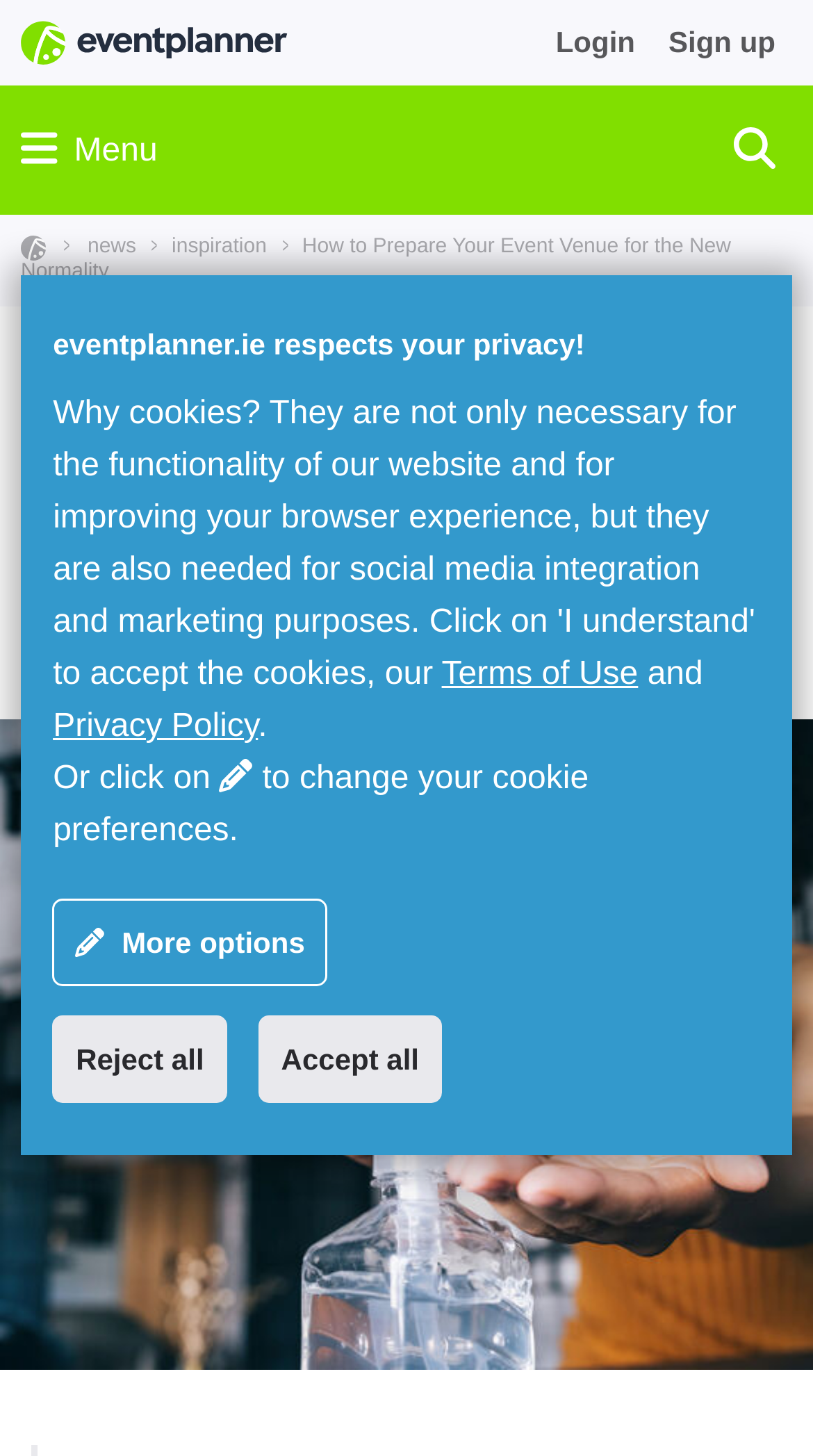How many links are in the menu?
Provide a one-word or short-phrase answer based on the image.

3